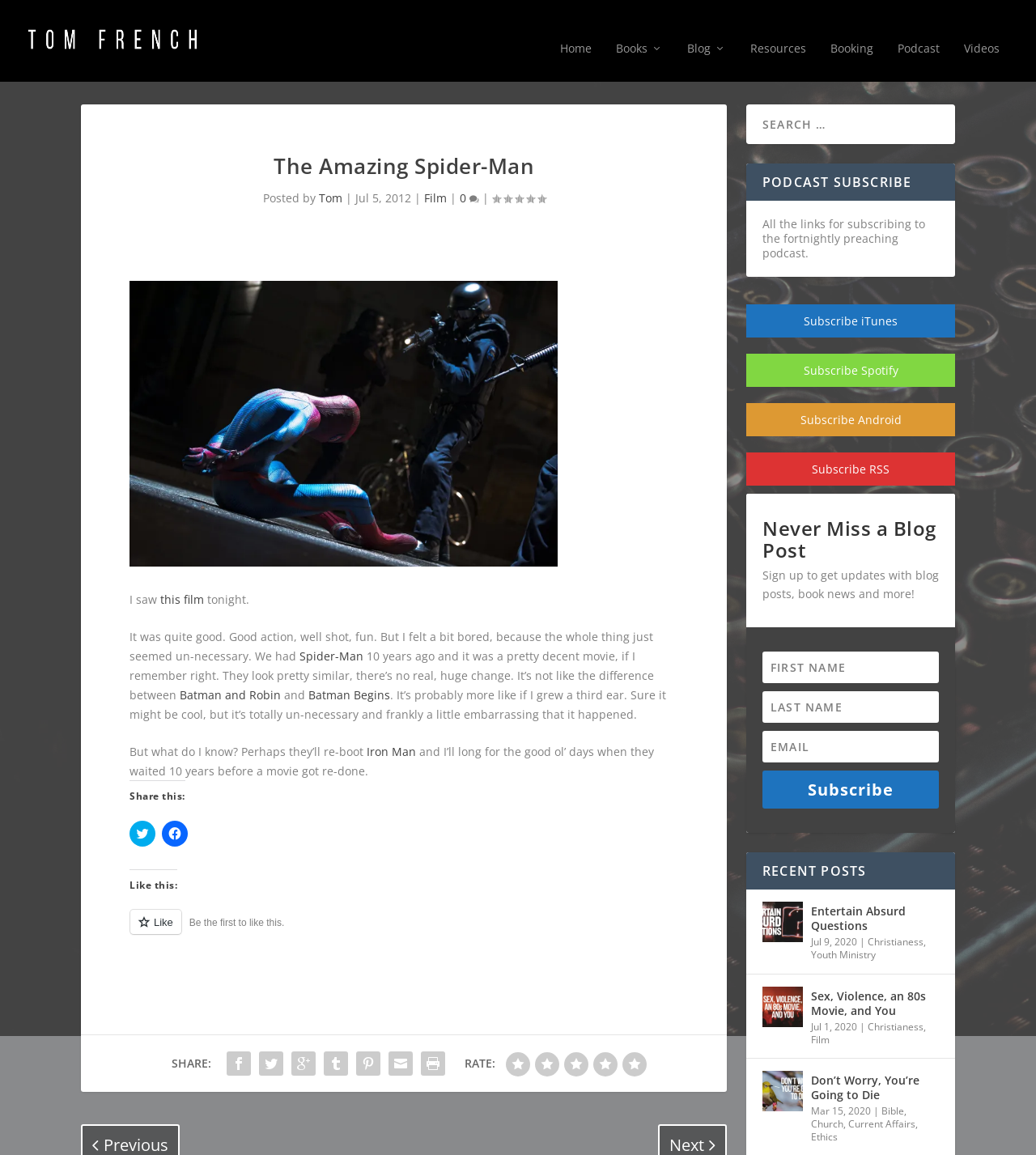Please identify the bounding box coordinates of the area that needs to be clicked to fulfill the following instruction: "Share this on Twitter."

[0.125, 0.725, 0.15, 0.748]